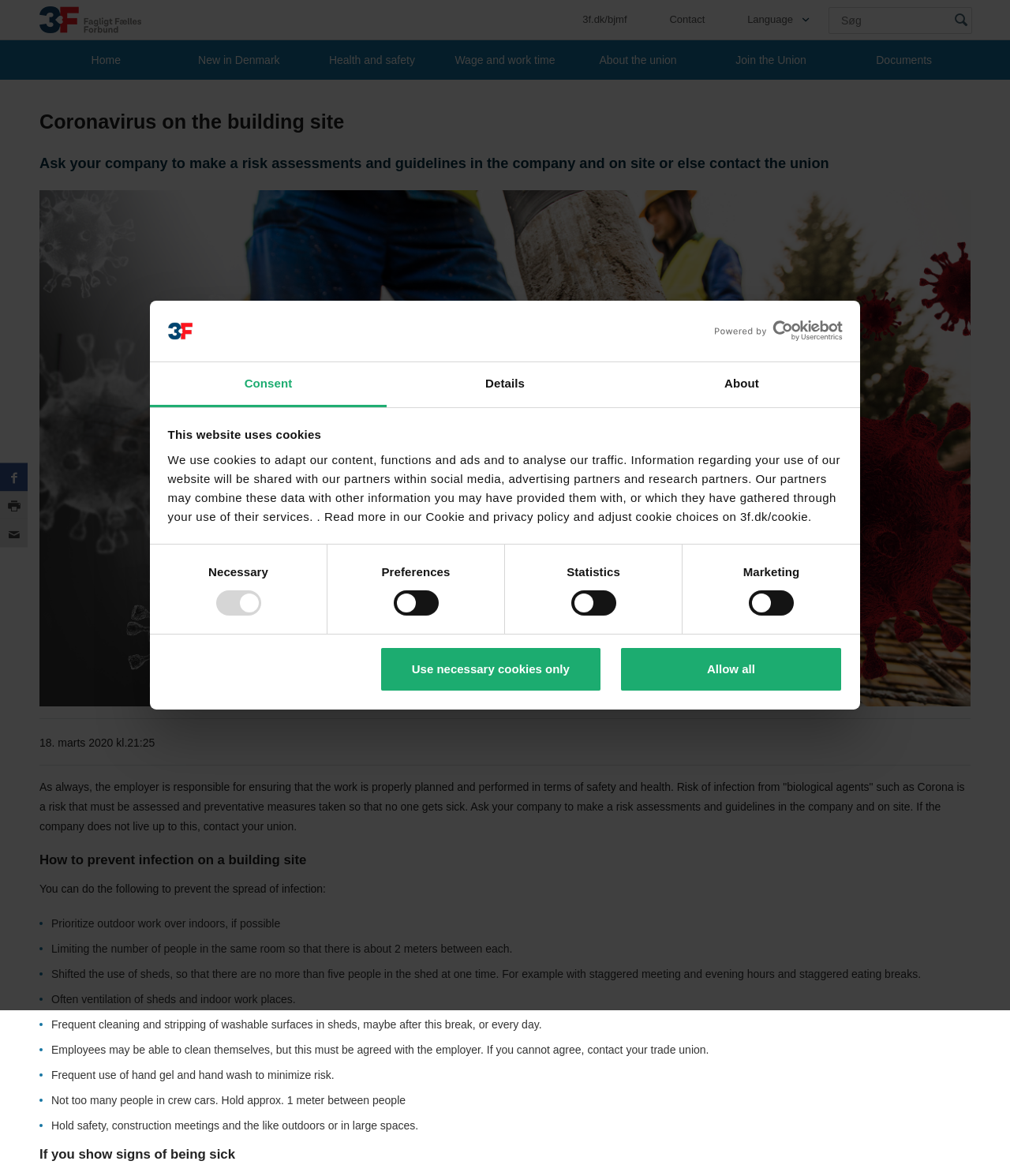Kindly provide the bounding box coordinates of the section you need to click on to fulfill the given instruction: "Click the 'Home' link".

[0.039, 0.034, 0.171, 0.068]